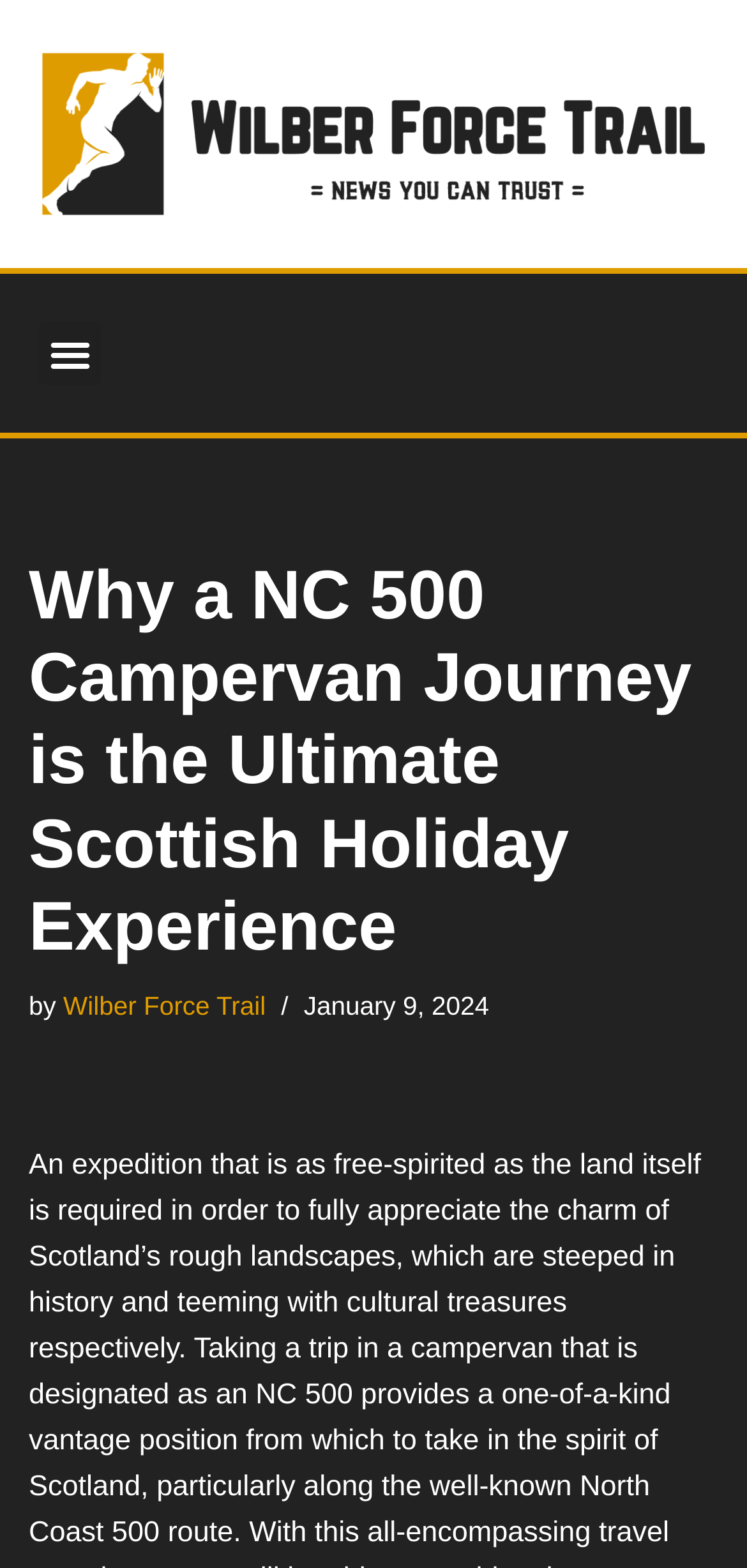Identify the bounding box coordinates for the UI element that matches this description: "Wilber Force Trail".

[0.085, 0.632, 0.356, 0.651]